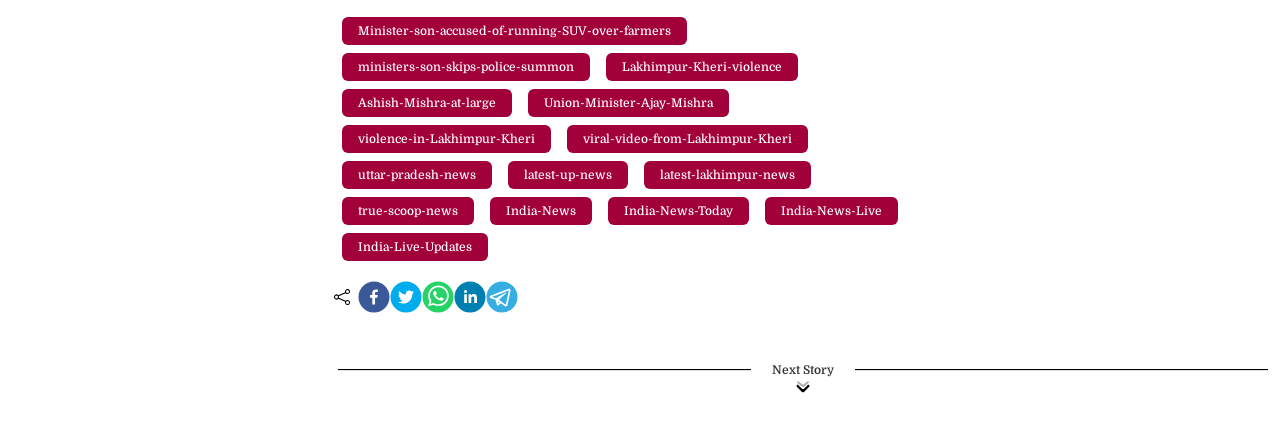Locate the bounding box coordinates of the element's region that should be clicked to carry out the following instruction: "Share on Facebook". The coordinates need to be four float numbers between 0 and 1, i.e., [left, top, right, bottom].

[0.28, 0.659, 0.305, 0.734]